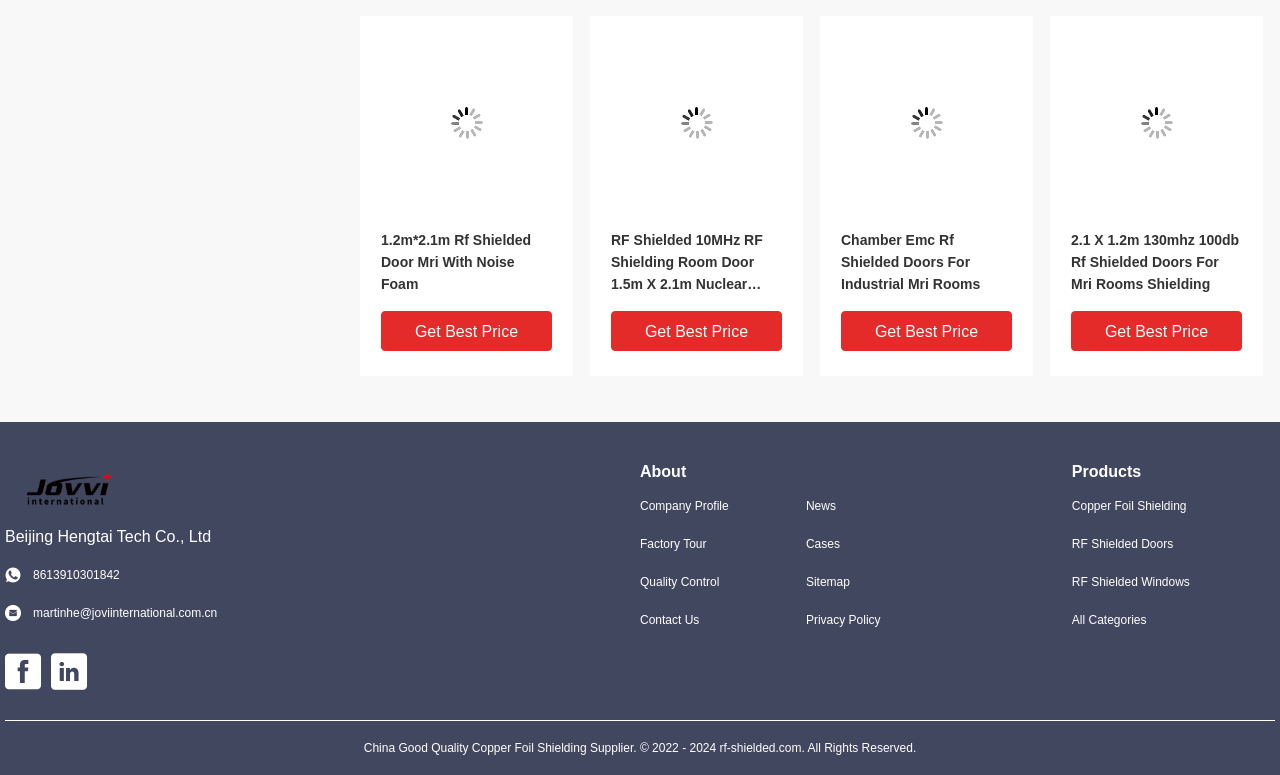Please provide the bounding box coordinates for the element that needs to be clicked to perform the following instruction: "Contact the supplier". The coordinates should be given as four float numbers between 0 and 1, i.e., [left, top, right, bottom].

[0.477, 0.881, 0.611, 0.933]